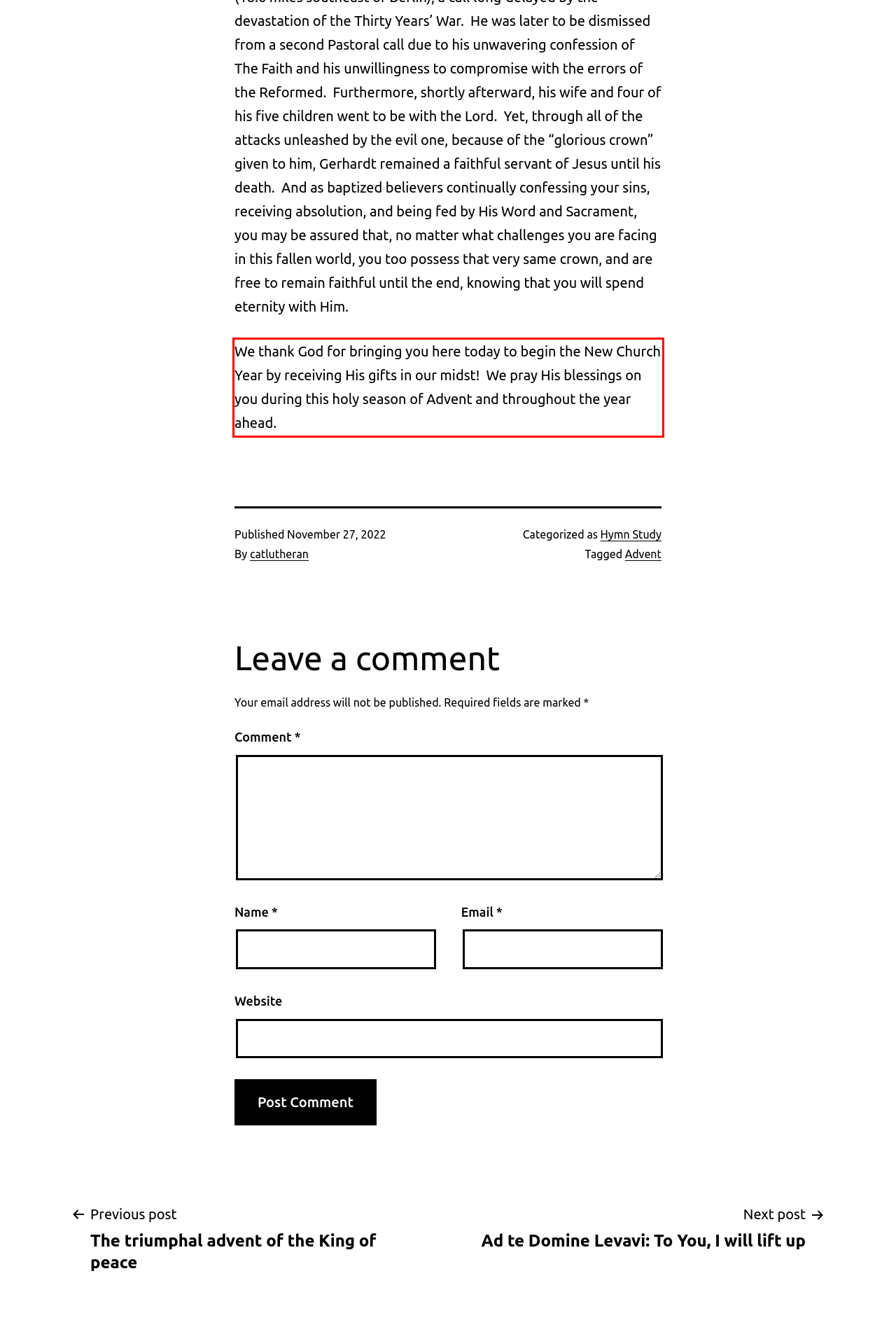You have a screenshot of a webpage with a red bounding box. Identify and extract the text content located inside the red bounding box.

We thank God for bringing you here today to begin the New Church Year by receiving His gifts in our midst! We pray His blessings on you during this holy season of Advent and throughout the year ahead.